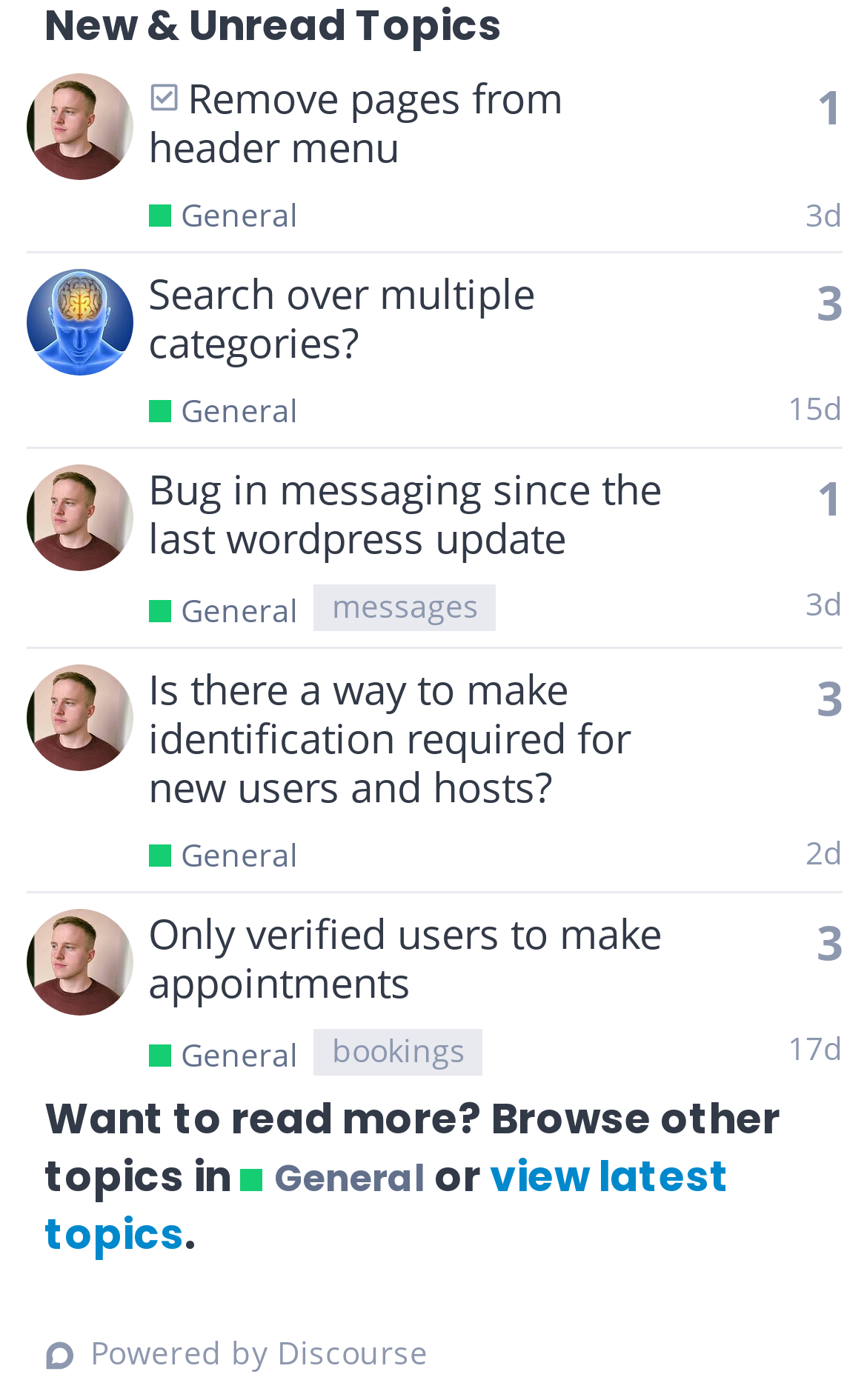Kindly respond to the following question with a single word or a brief phrase: 
What is the creation date of the topic 'Is there a way to make identification required for new users and hosts'?

Jun 10, 2024 5:18 am